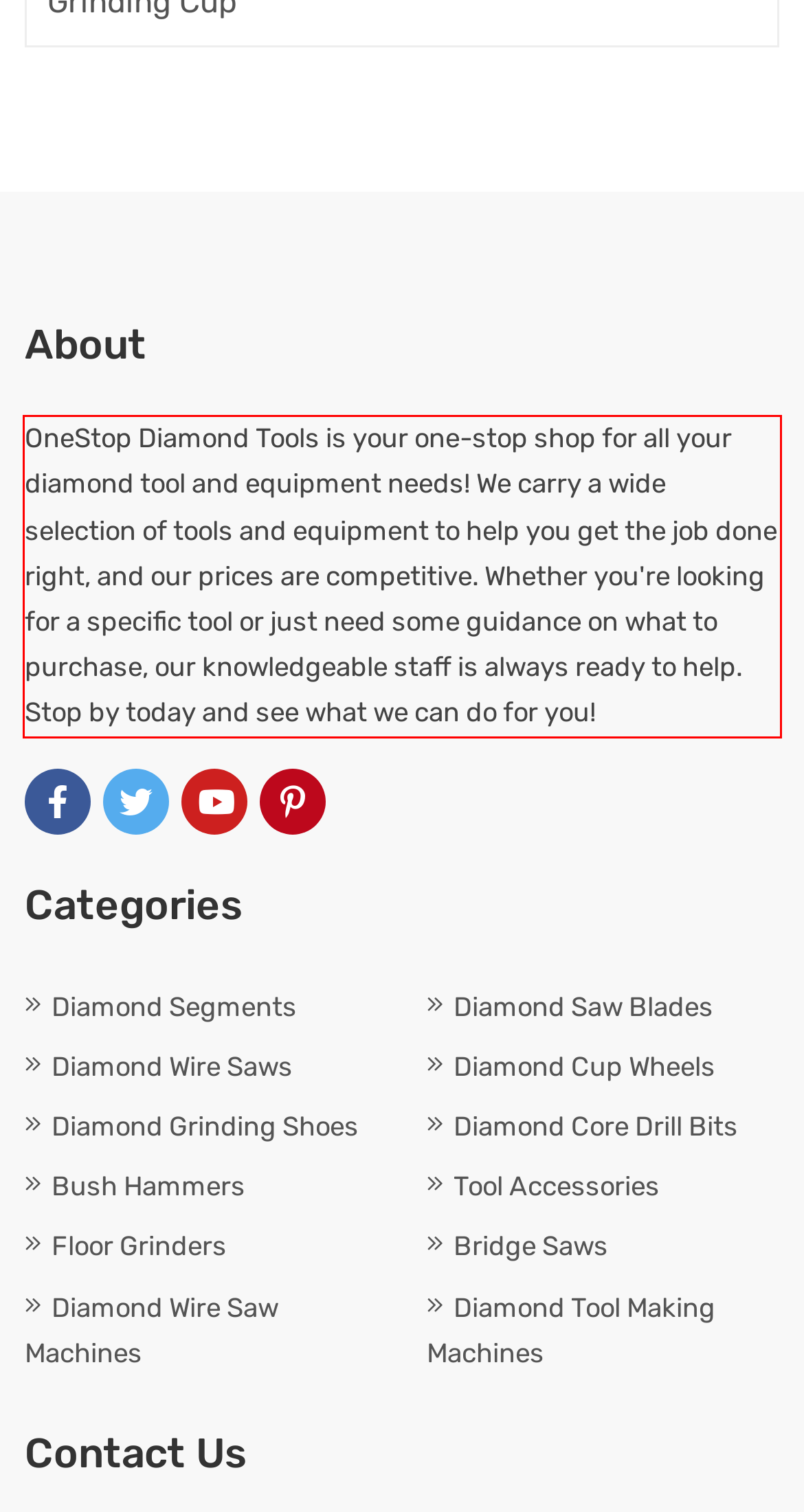Review the webpage screenshot provided, and perform OCR to extract the text from the red bounding box.

OneStop Diamond Tools is your one-stop shop for all your diamond tool and equipment needs! We carry a wide selection of tools and equipment to help you get the job done right, and our prices are competitive. Whether you're looking for a specific tool or just need some guidance on what to purchase, our knowledgeable staff is always ready to help. Stop by today and see what we can do for you!